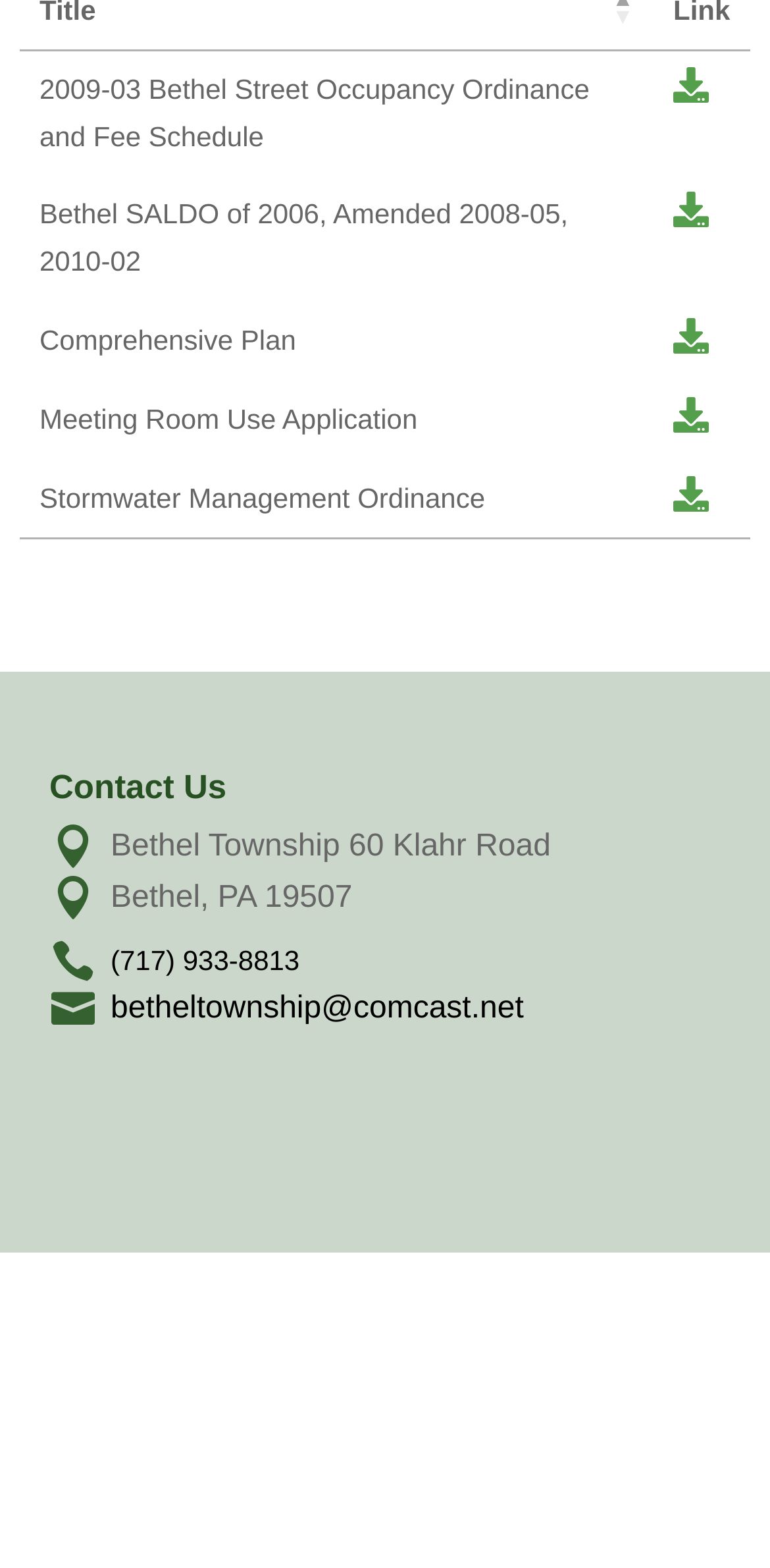Please give a one-word or short phrase response to the following question: 
What is the address of Bethel Township?

60 Klahr Road, Bethel, PA 19507